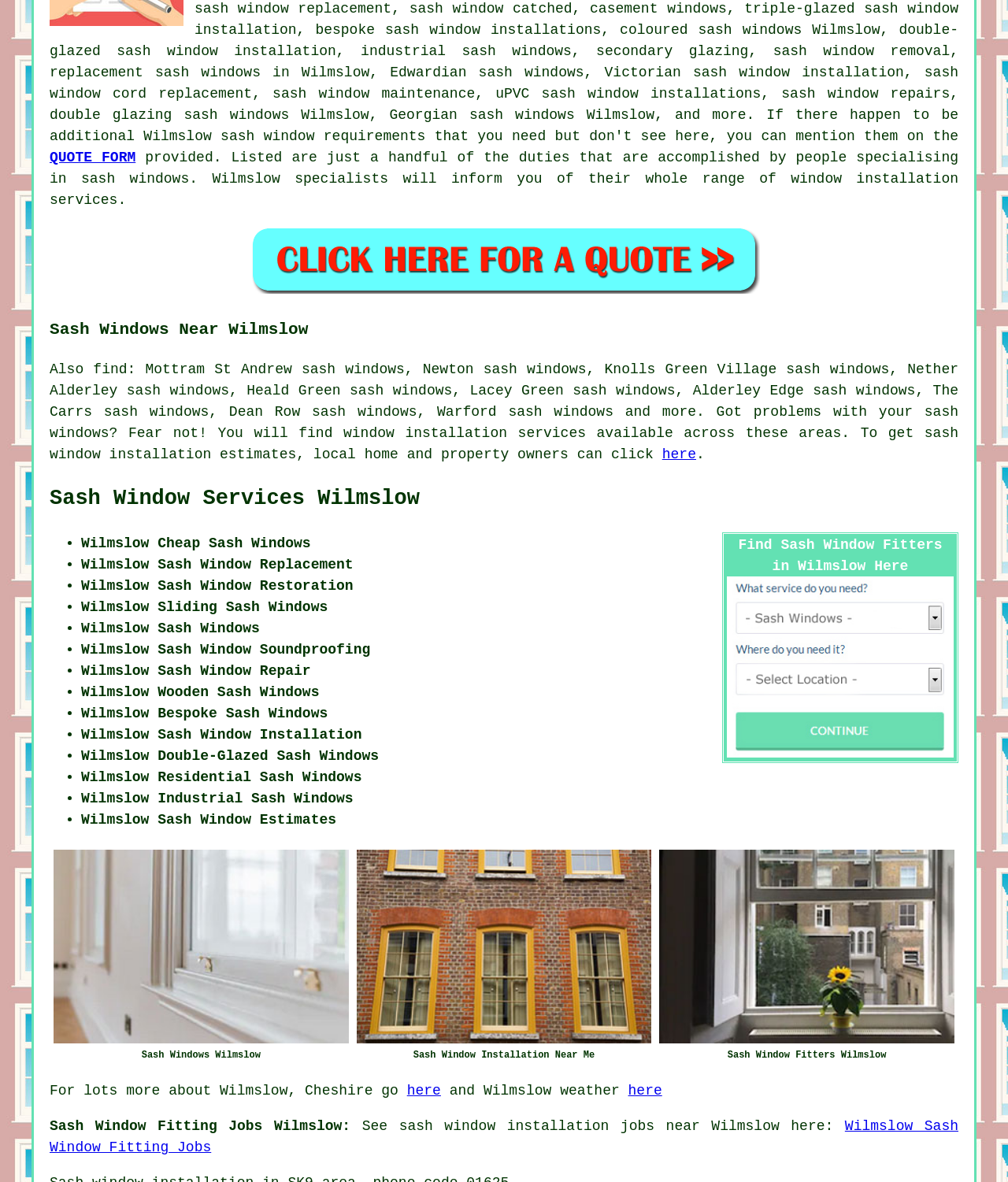Reply to the question with a brief word or phrase: What type of sash window is mentioned in the webpage?

Double-glazed